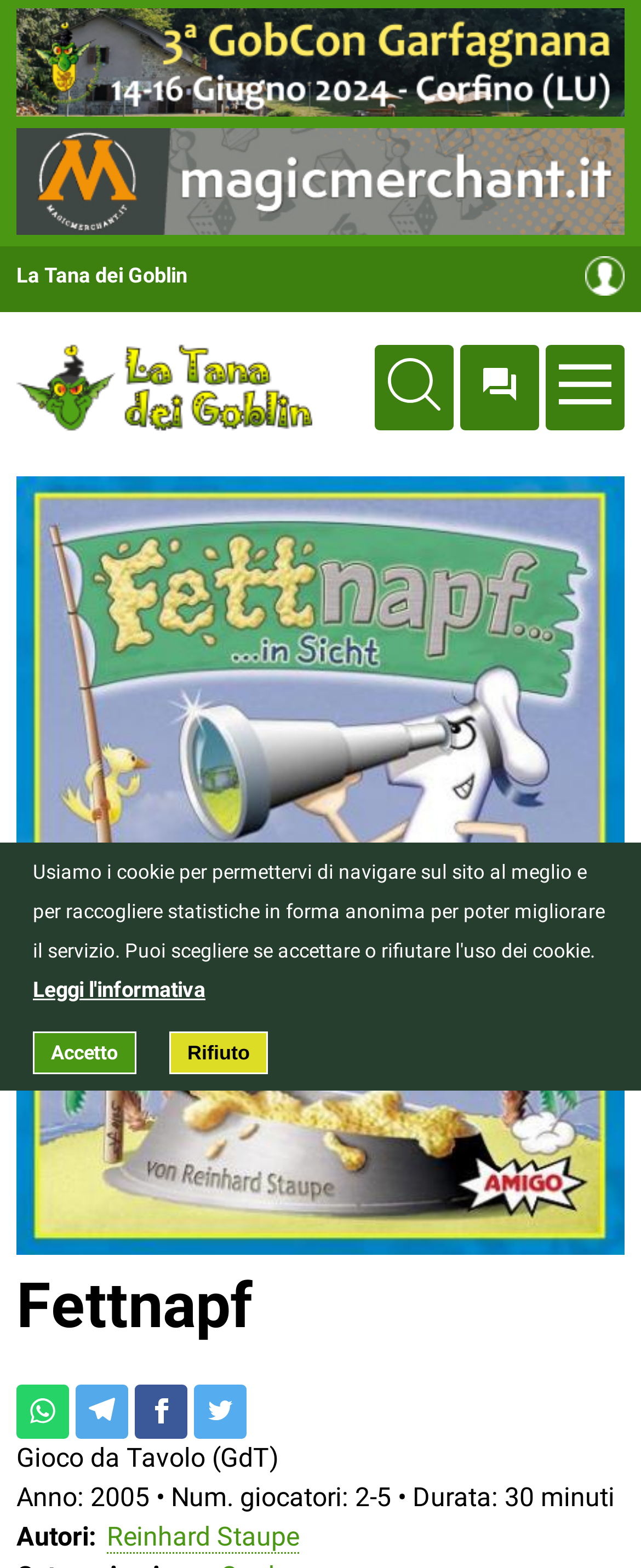What is the duration of the game?
Relying on the image, give a concise answer in one word or a brief phrase.

30 minuti